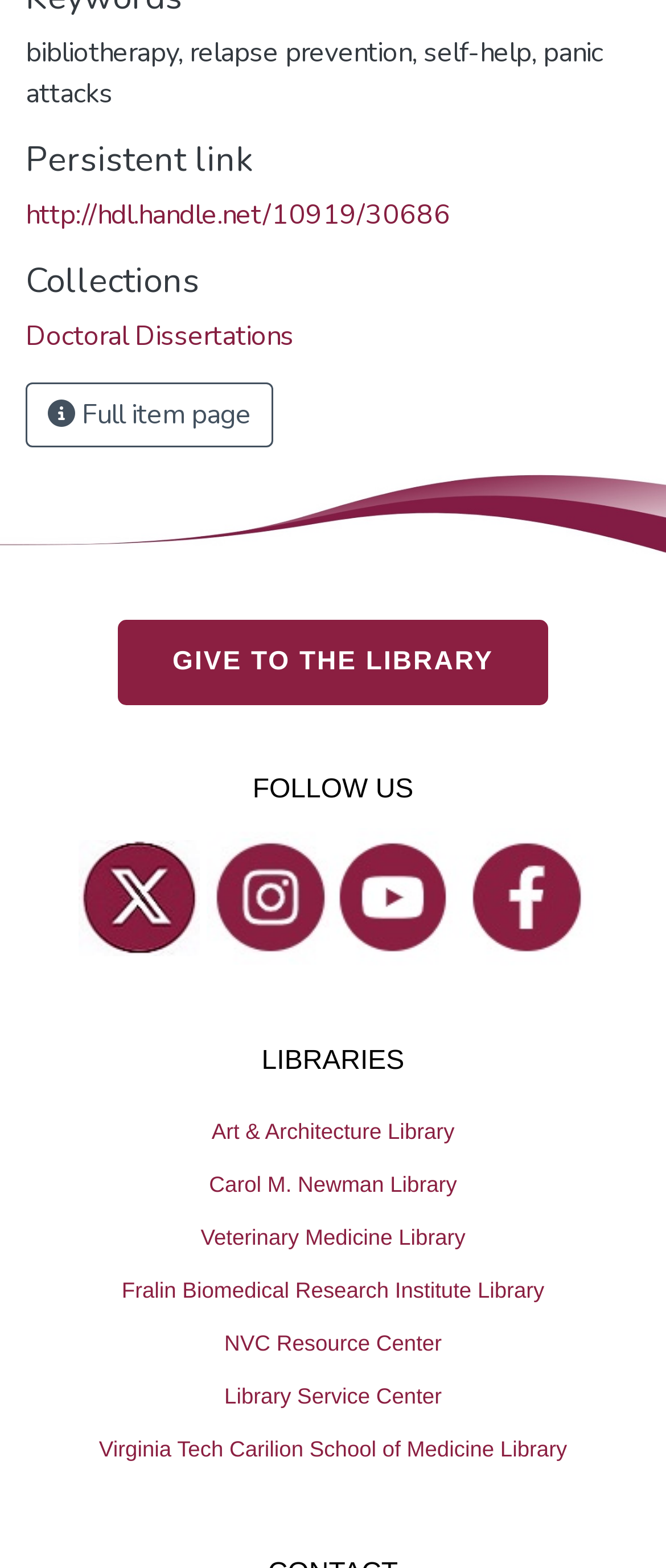Given the element description Goal 2, identify the bounding box coordinates for the UI element on the webpage screenshot. The format should be (top-left x, top-left y, bottom-right x, bottom-right y), with values between 0 and 1.

None